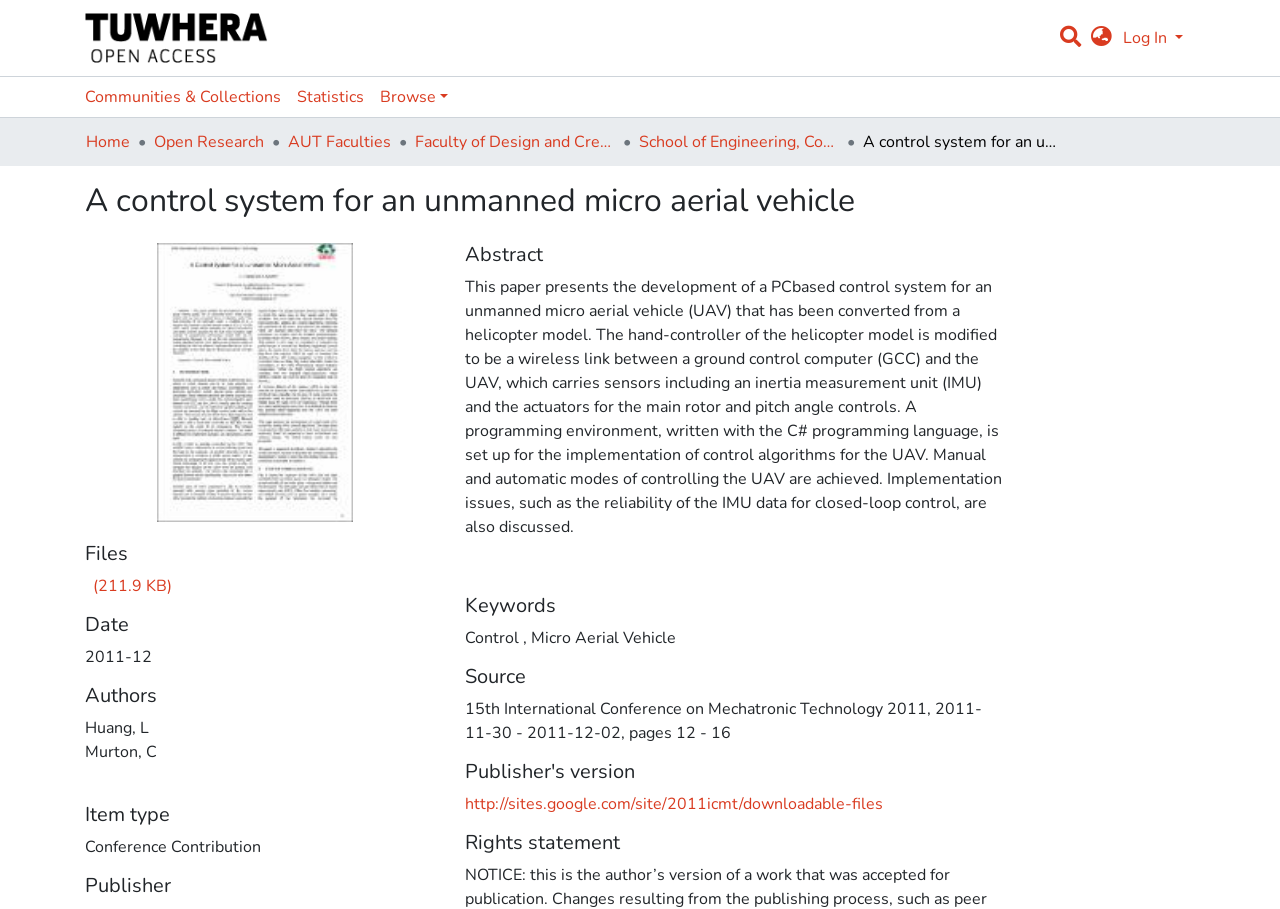Determine the bounding box coordinates of the region to click in order to accomplish the following instruction: "Switch language". Provide the coordinates as four float numbers between 0 and 1, specifically [left, top, right, bottom].

[0.847, 0.029, 0.874, 0.055]